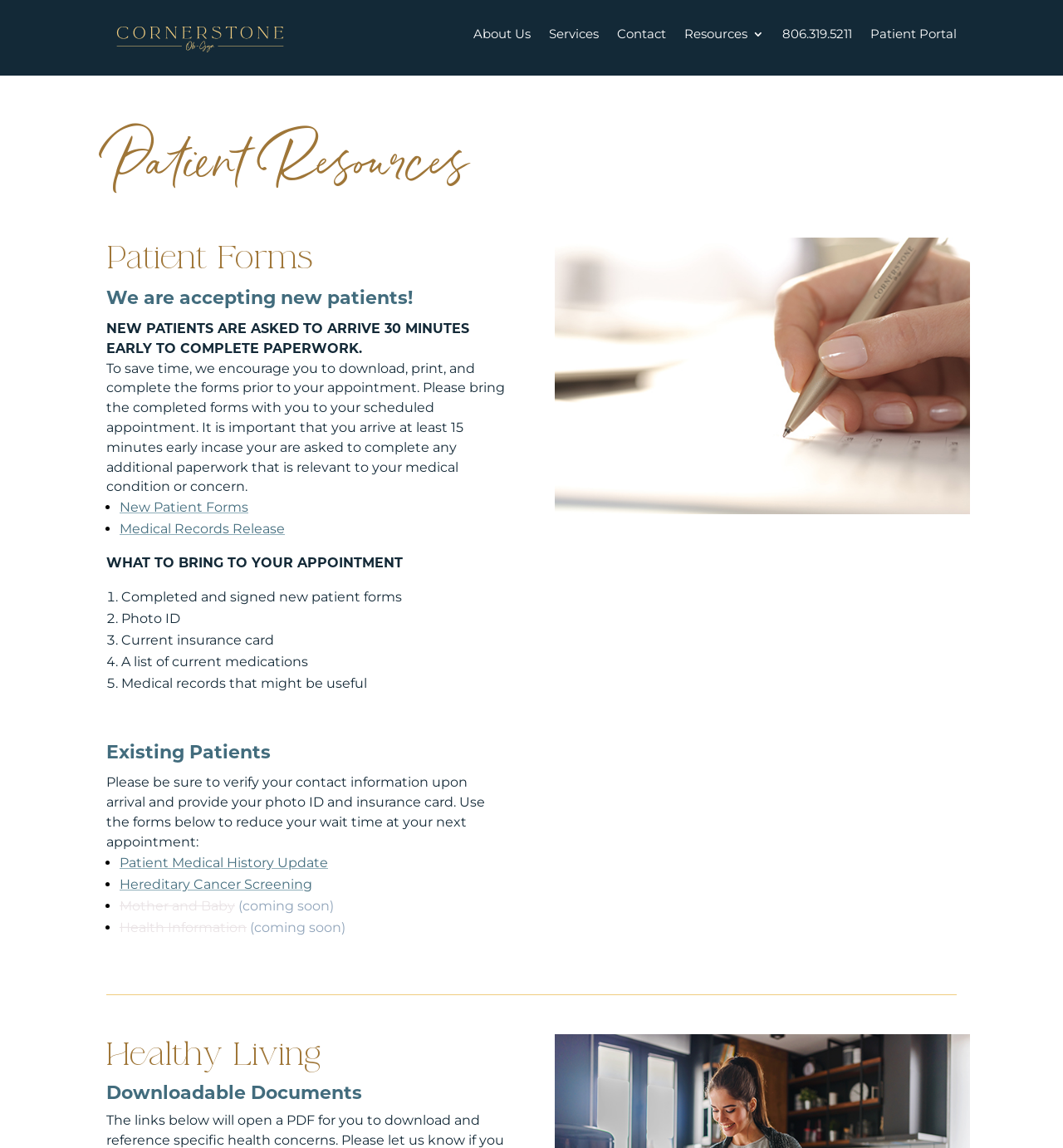What should new patients bring to their appointment?
Please respond to the question with a detailed and well-explained answer.

I found the information about what to bring to the appointment by looking at the static text 'WHAT TO BRING TO YOUR APPOINTMENT' and the subsequent list markers and static text. The list includes completed and signed new patient forms, photo ID, current insurance card, a list of current medications, and medical records that might be useful.